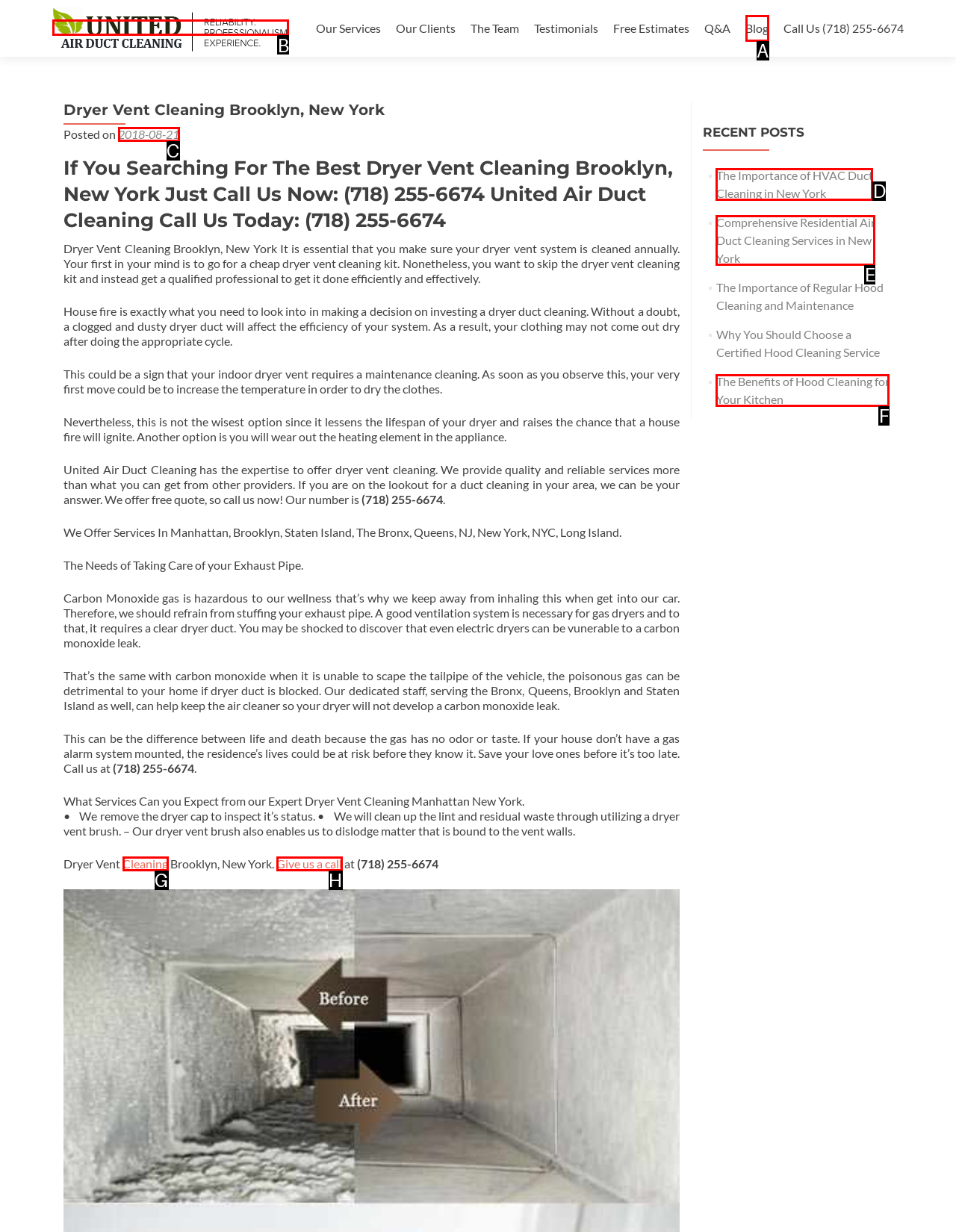Determine the letter of the element you should click to carry out the task: Click on 'Hood Cleaning Staten Island, New York'
Answer with the letter from the given choices.

B